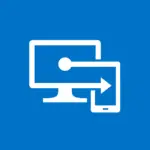What type of applications is this icon commonly associated with?
Answer the question with a detailed and thorough explanation.

The stylized icon is commonly associated with applications that enhance user experience across different platforms, particularly in cloud services or collaboration tools, such as Microsoft Teams or similar software solutions aimed at improving productivity and accessibility across devices.